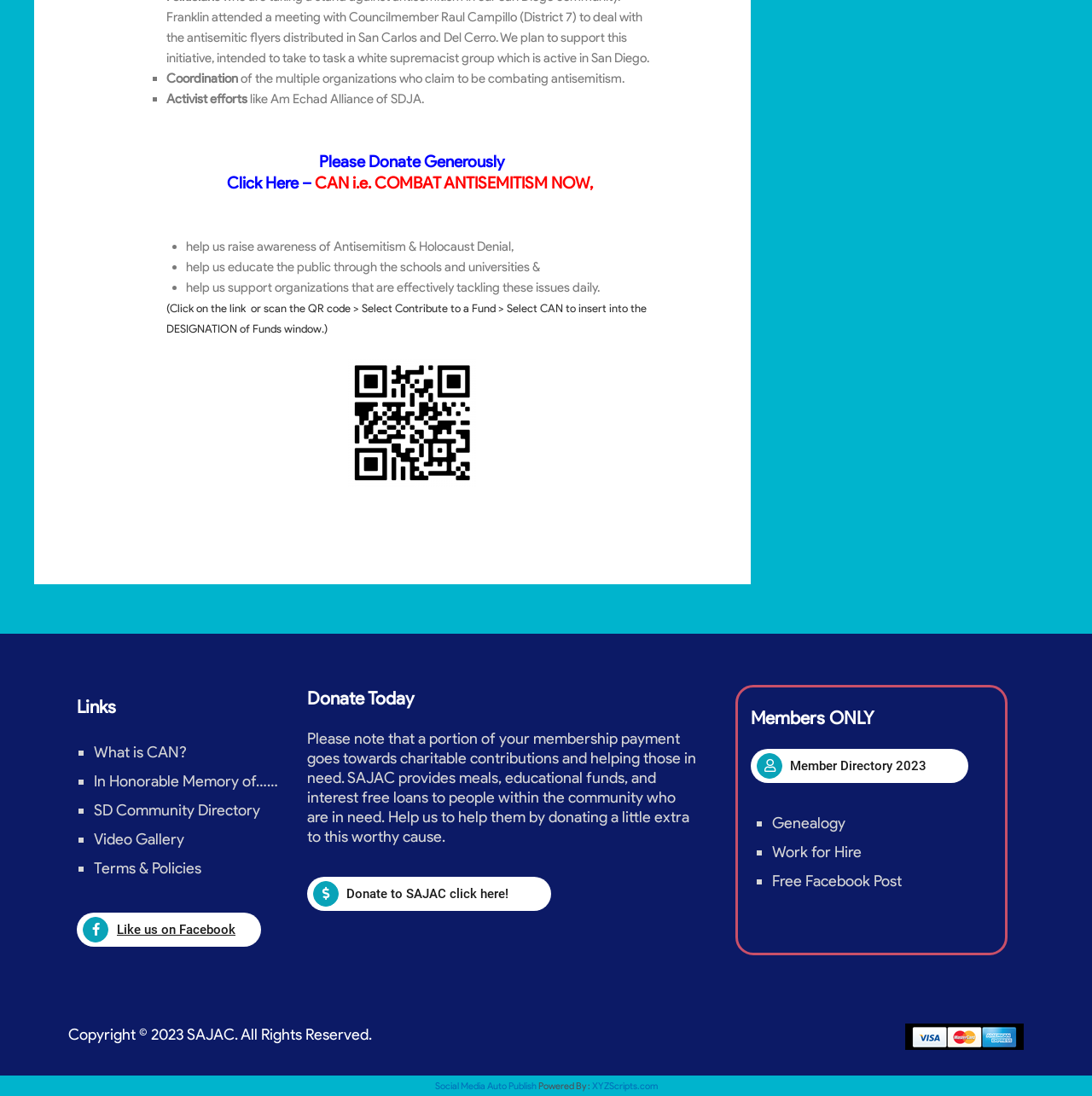Pinpoint the bounding box coordinates of the clickable area necessary to execute the following instruction: "View 'Member Directory 2023'". The coordinates should be given as four float numbers between 0 and 1, namely [left, top, right, bottom].

[0.688, 0.683, 0.887, 0.714]